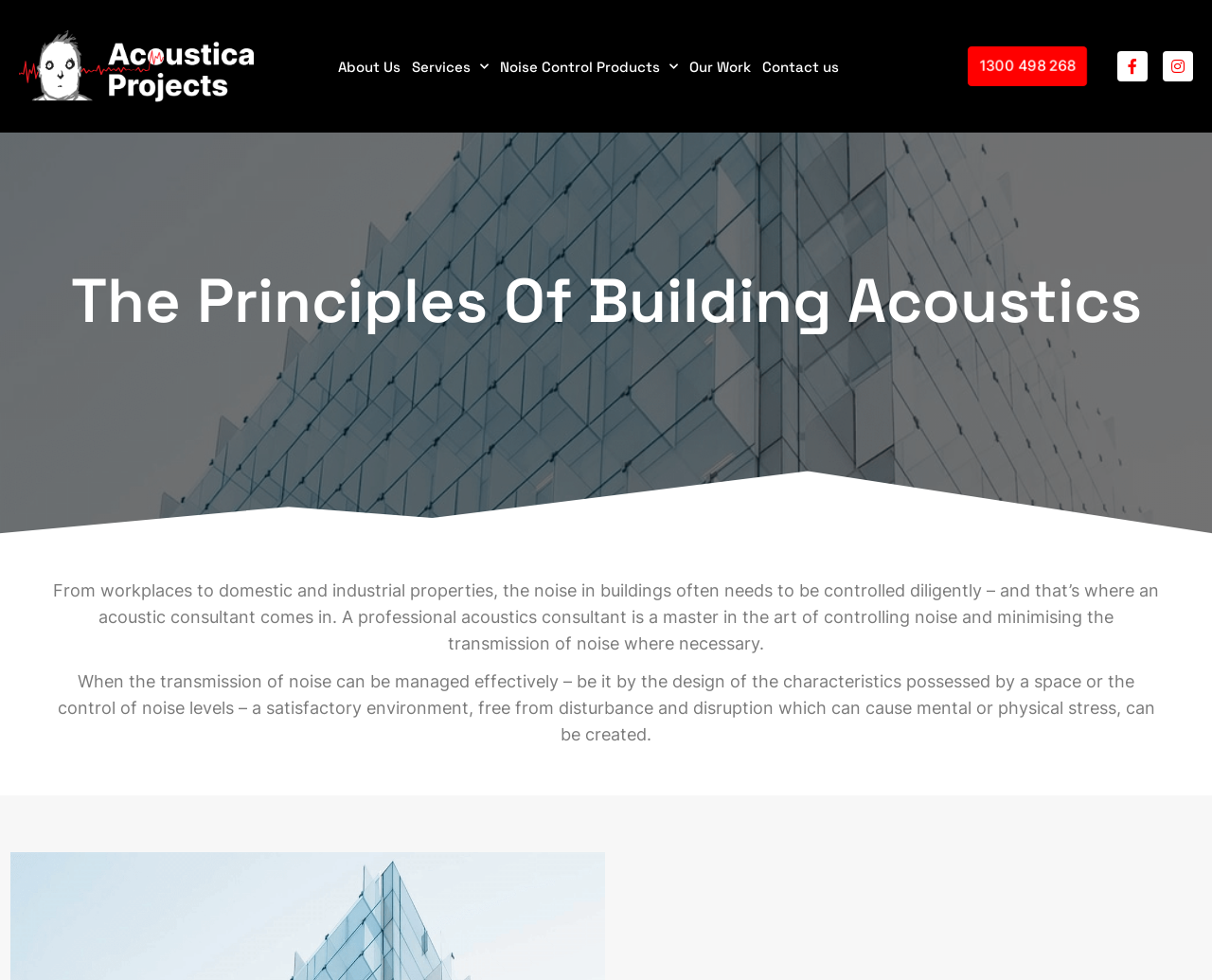Provide your answer to the question using just one word or phrase: How many social media links are there?

2